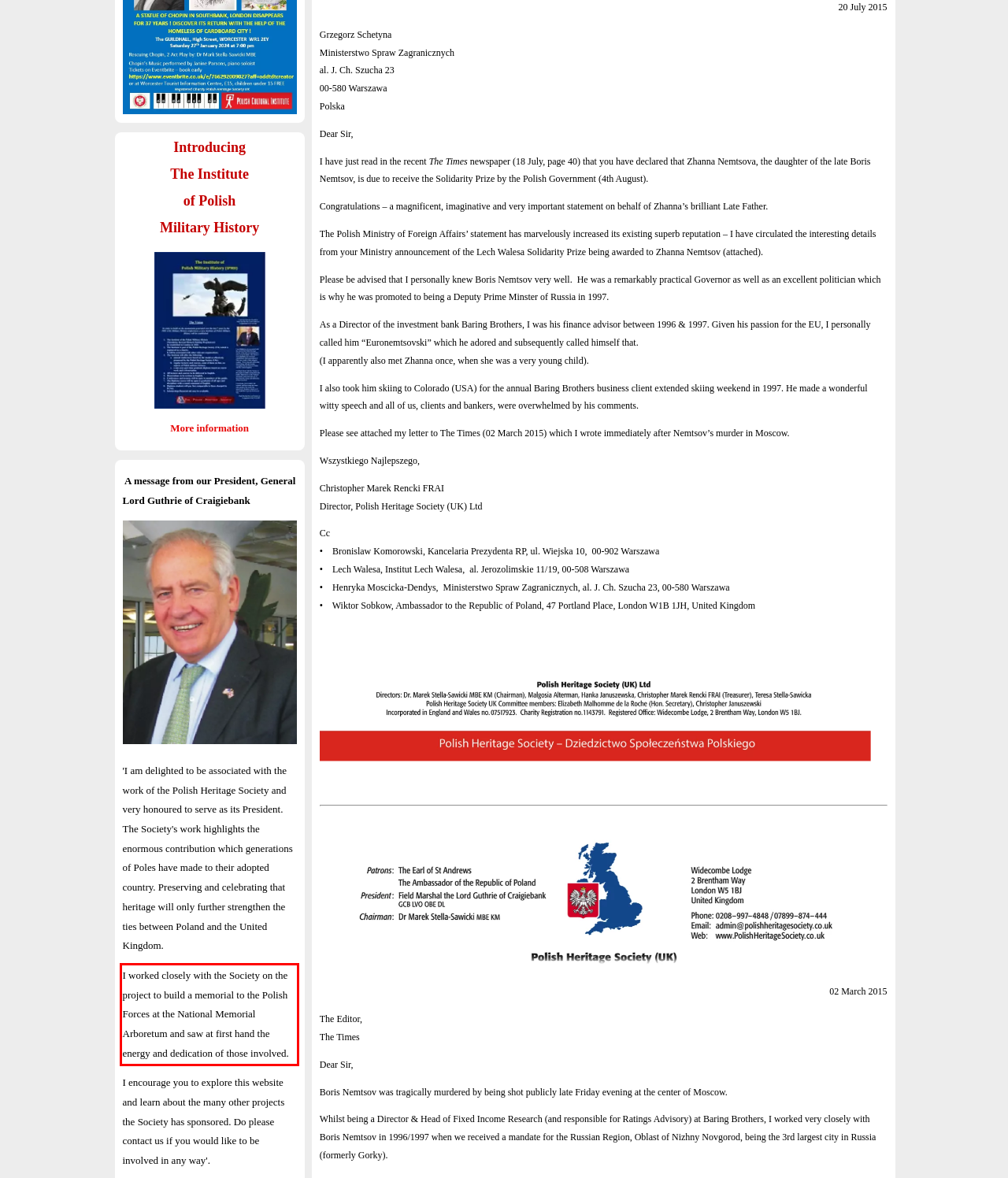Please take the screenshot of the webpage, find the red bounding box, and generate the text content that is within this red bounding box.

I worked closely with the Society on the project to build a memorial to the Polish Forces at the National Memorial Arboretum and saw at first hand the energy and dedication of those involved.